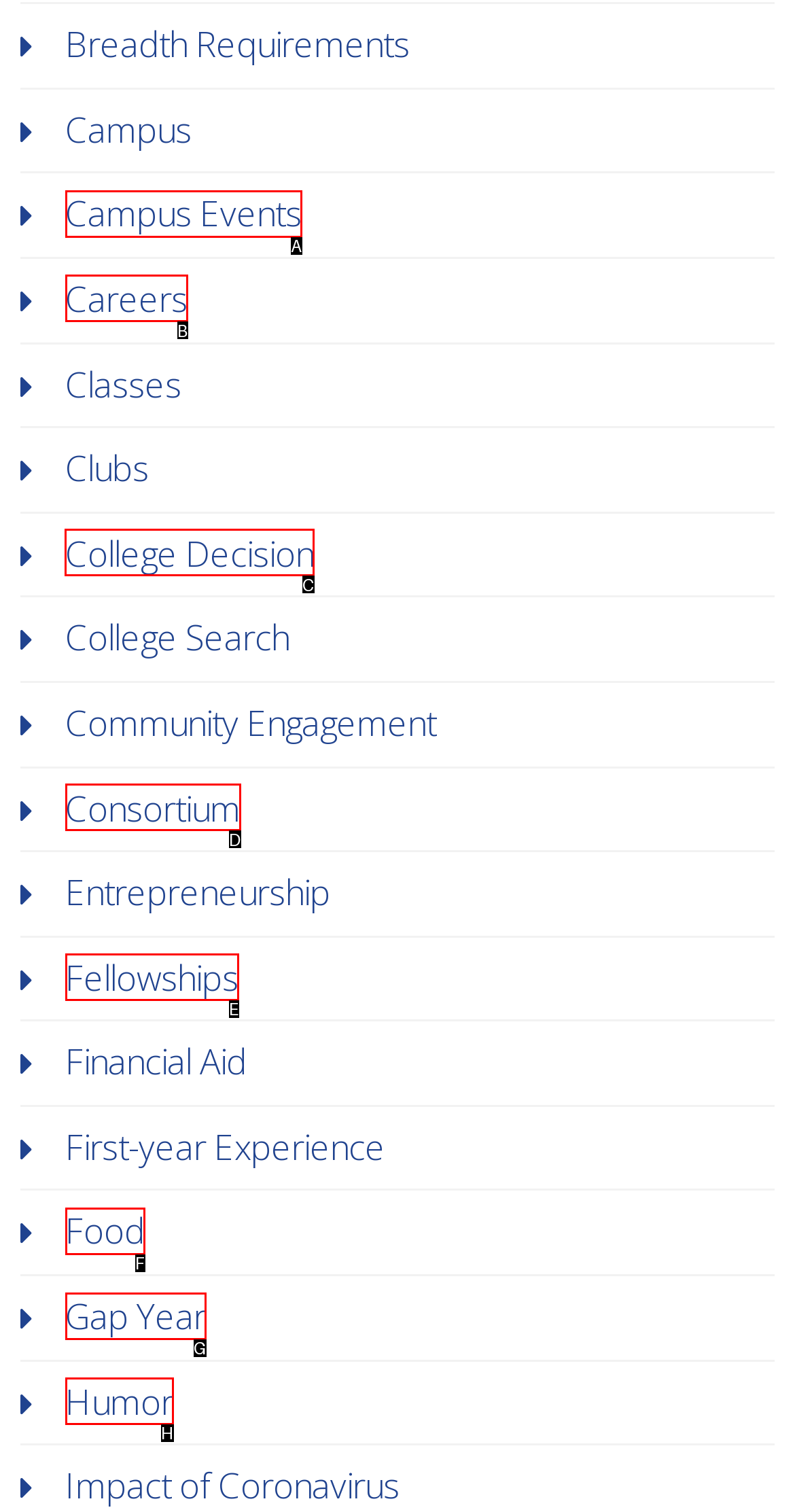Find the option you need to click to complete the following instruction: Learn about College Decision
Answer with the corresponding letter from the choices given directly.

C